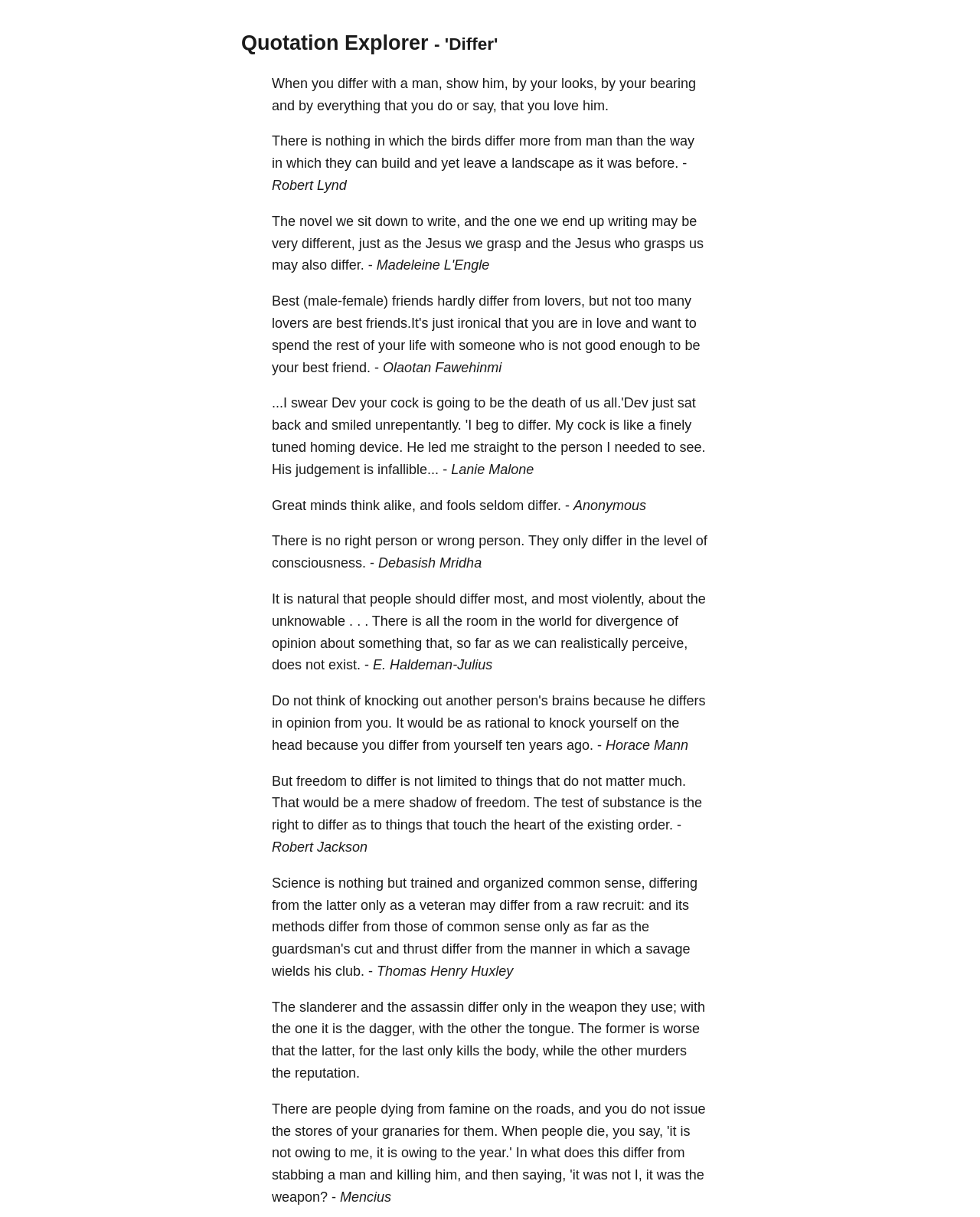Calculate the bounding box coordinates for the UI element based on the following description: "Thomas Henry Huxley". Ensure the coordinates are four float numbers between 0 and 1, i.e., [left, top, right, bottom].

[0.384, 0.792, 0.524, 0.804]